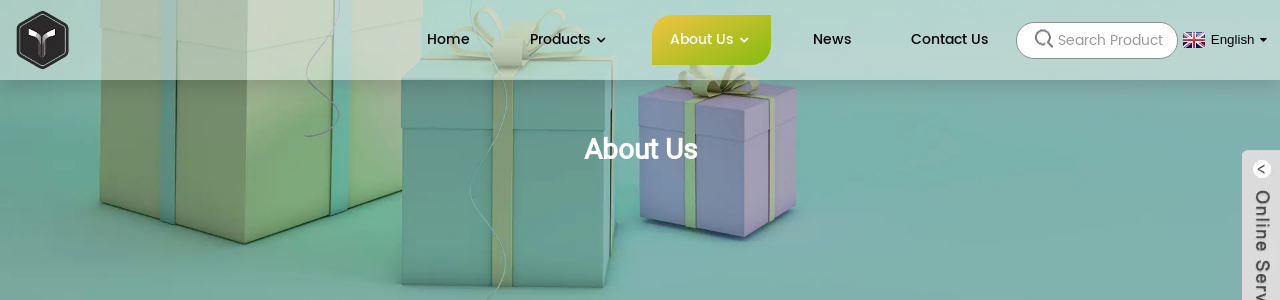What is the central element of the image?
Can you provide a detailed and comprehensive answer to the question?

The caption states that the heading 'About Us' is prominently displayed in the center of the image, which implies that it is the central element that draws the visitor's attention.